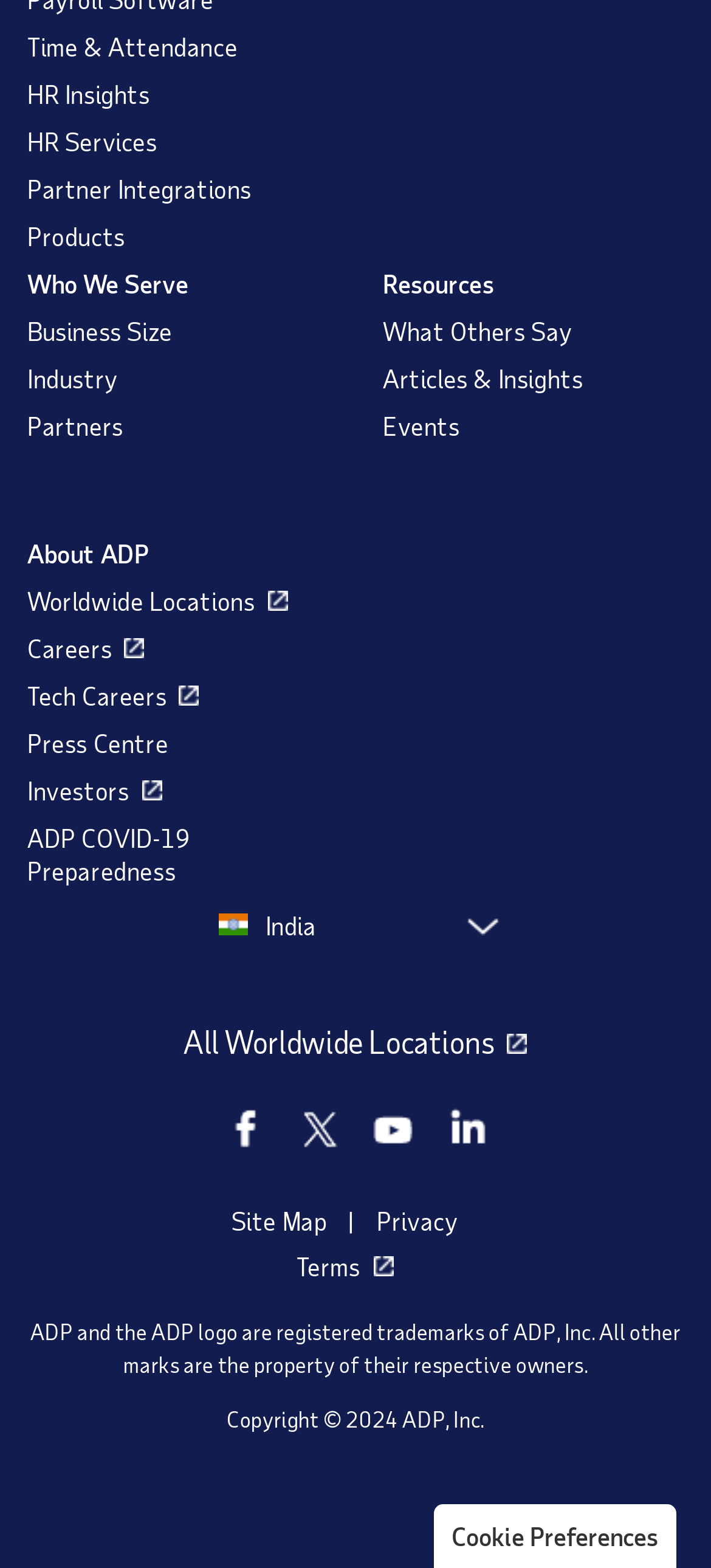How many links are there under 'Who We Serve'?
Analyze the image and deliver a detailed answer to the question.

I examined the links under 'Who We Serve' and found that there are 3 links: 'Business Size', 'Industry', and 'Partners'.